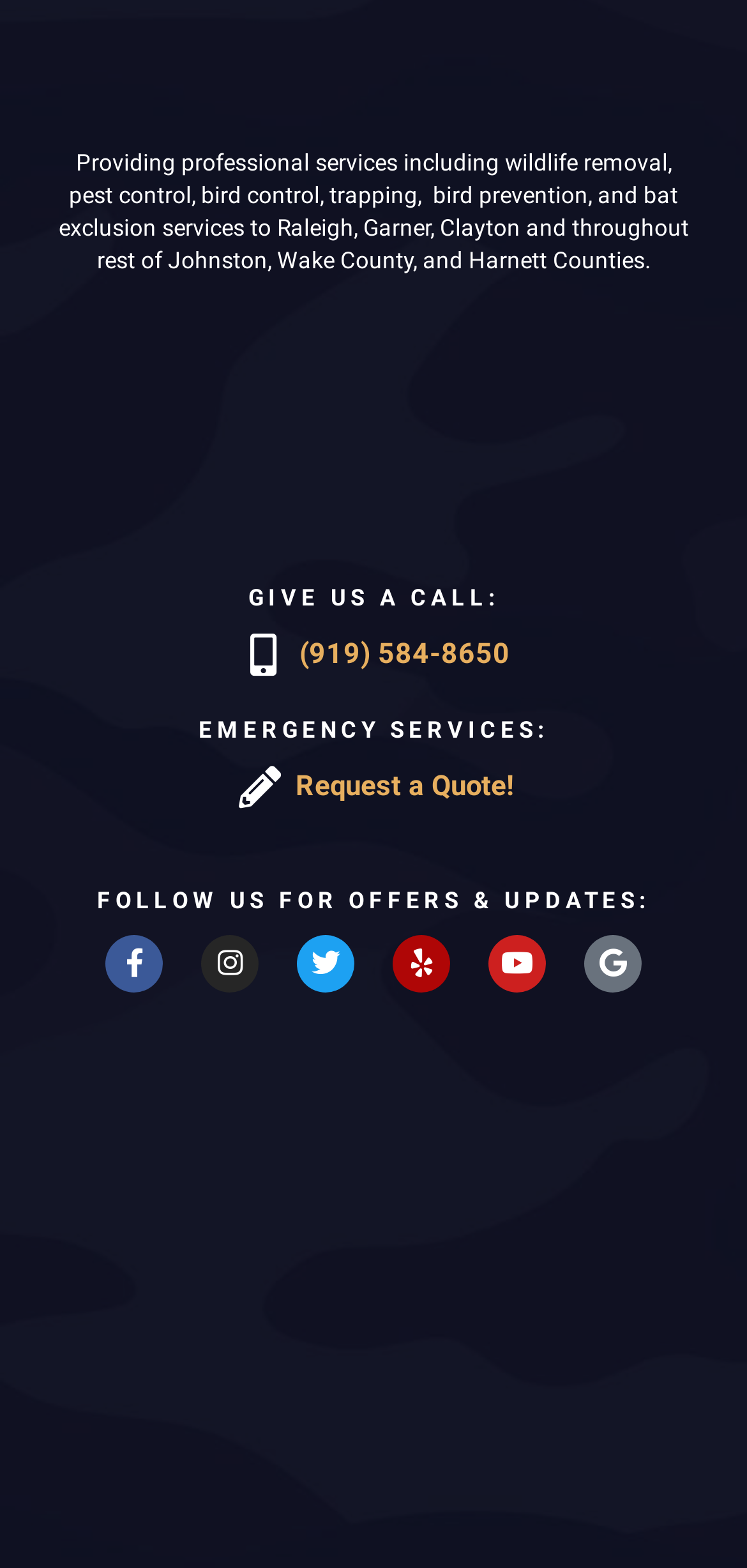For the following element description, predict the bounding box coordinates in the format (top-left x, top-left y, bottom-right x, bottom-right y). All values should be floating point numbers between 0 and 1. Description: parent_node: Coffee review title="Top"

None